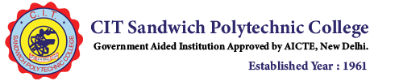Give an elaborate caption for the image.

The image features the logo and header of CIT Sandwich Polytechnic College. Prominently displayed is the college's emblem, which includes a circular design with a vibrant blue background, a yellow border, and various symbolic elements representing education and technology. The college name, "CIT Sandwich Polytechnic College," is presented in a bold and modern font to convey its focus on technical education. Below the name, it states that it is a "Government Aided Institution Approved by AICTE, New Delhi," highlighting its recognition by the All India Council for Technical Education. Additionally, the establishment year, "Established Year: 1961," underscores the institution's longstanding commitment to providing quality education in the field of engineering and technology.